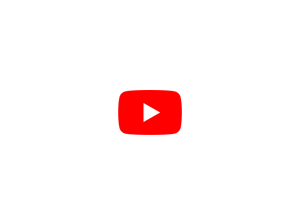Provide a short, one-word or phrase answer to the question below:
What is the background color of the image?

White